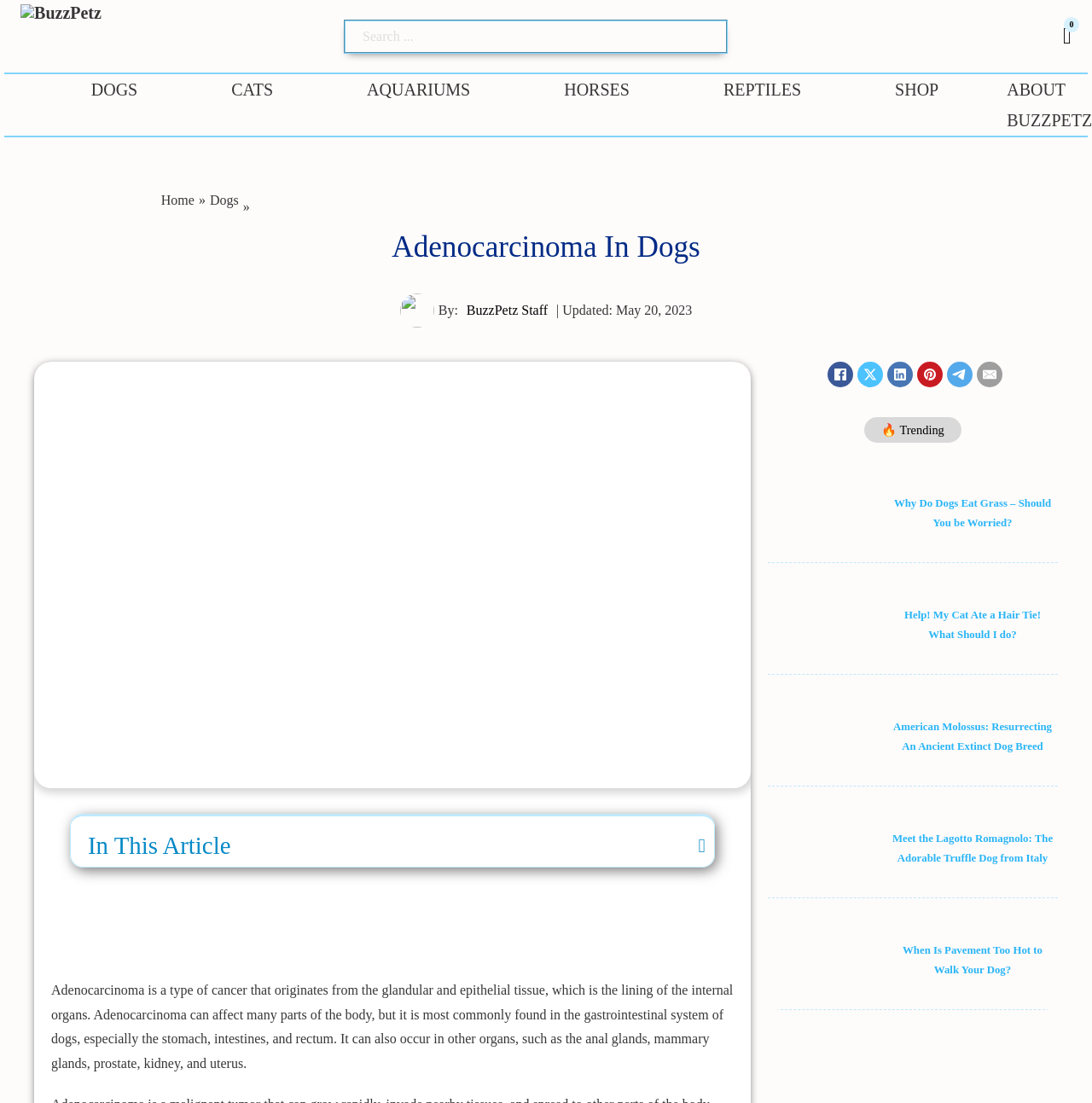Use the details in the image to answer the question thoroughly: 
What is the topic of the trending article with the image of a dog taking a bite of tall grass?

The trending article with the image of a dog taking a bite of tall grass is about why dogs eat grass, and whether it is a cause for concern.